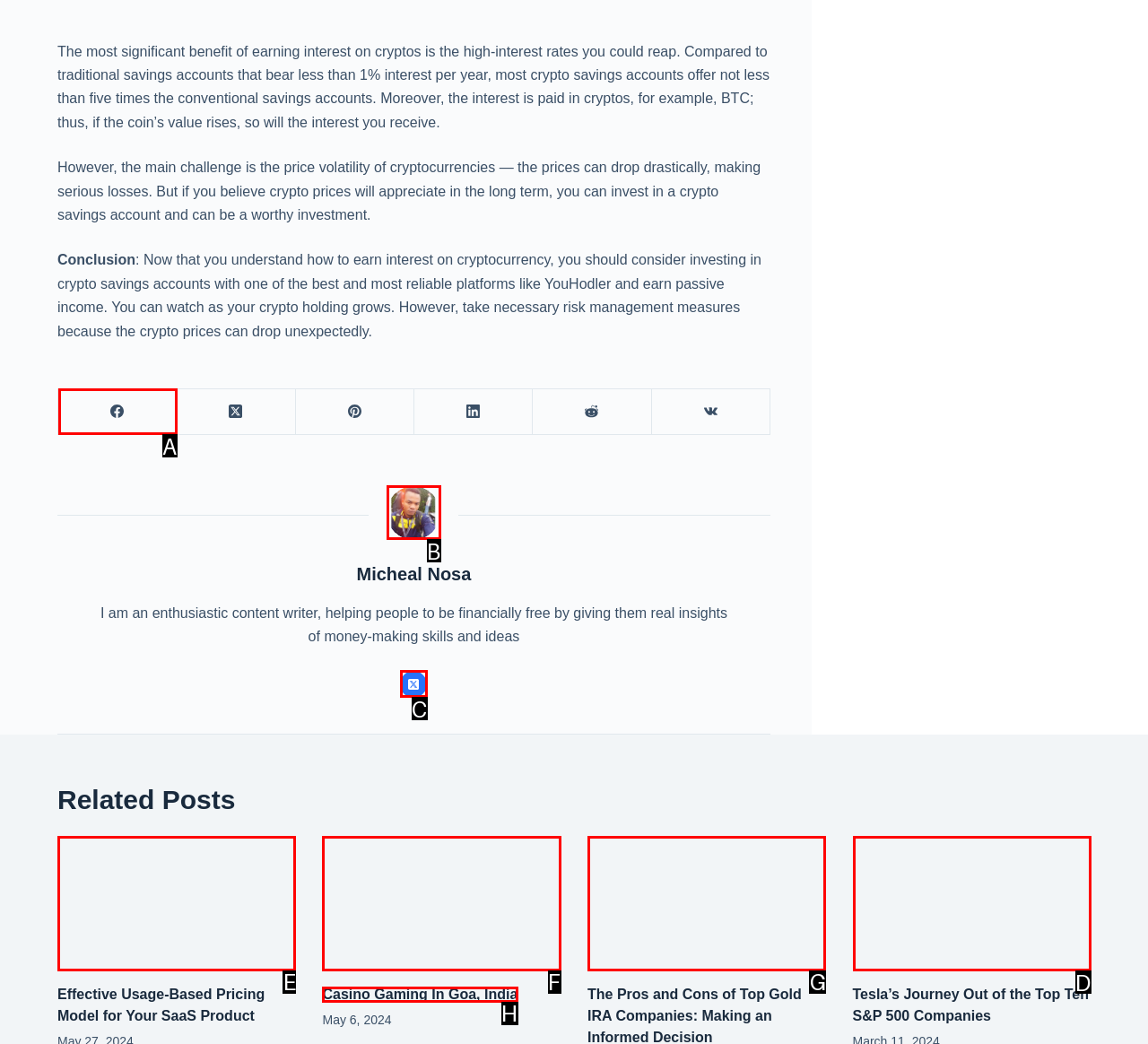Identify which HTML element should be clicked to fulfill this instruction: Read the article about Tesla’s Journey Out of the Top Ten S&P 500 Companies Reply with the correct option's letter.

D